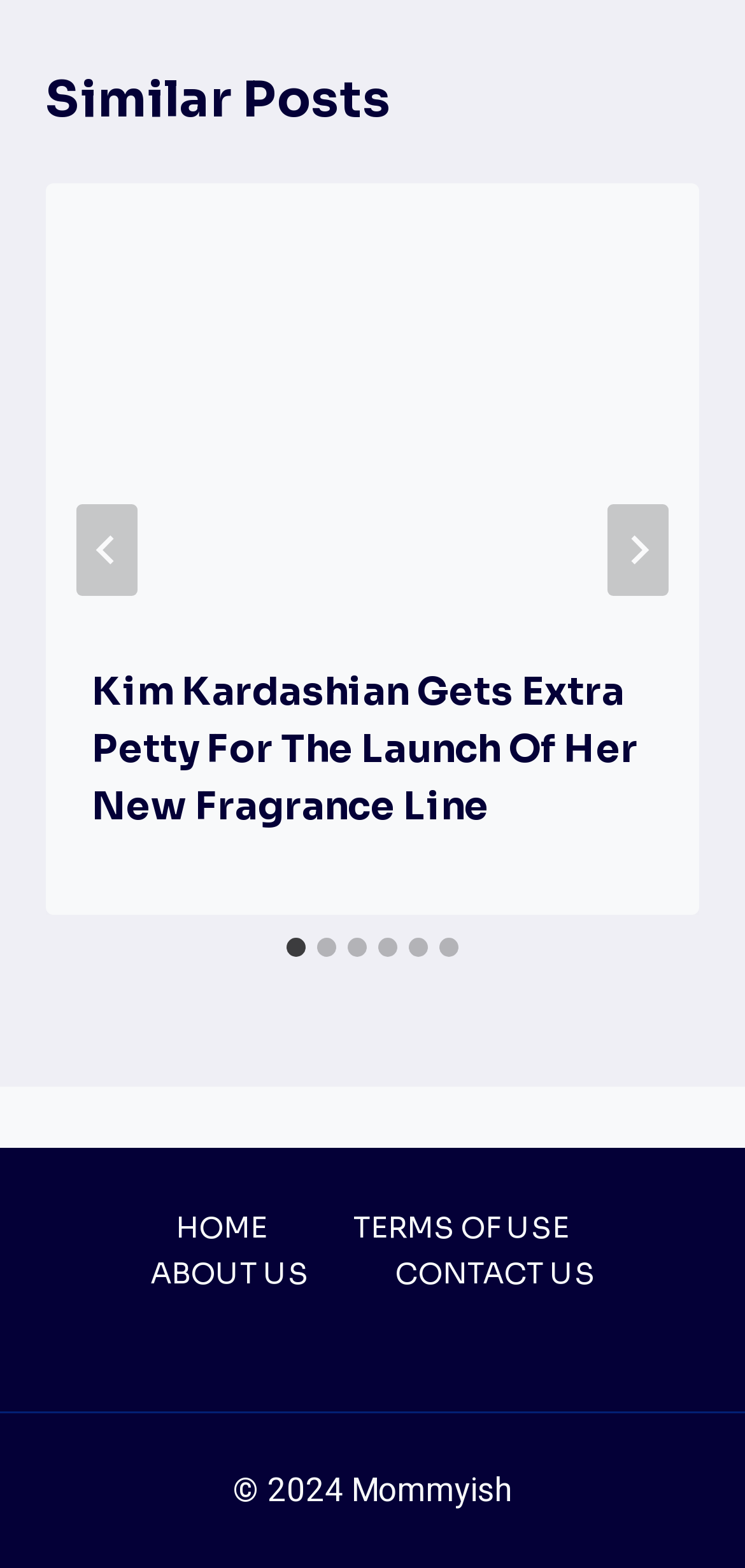Specify the bounding box coordinates (top-left x, top-left y, bottom-right x, bottom-right y) of the UI element in the screenshot that matches this description: aria-label="Go to last slide"

[0.103, 0.321, 0.185, 0.379]